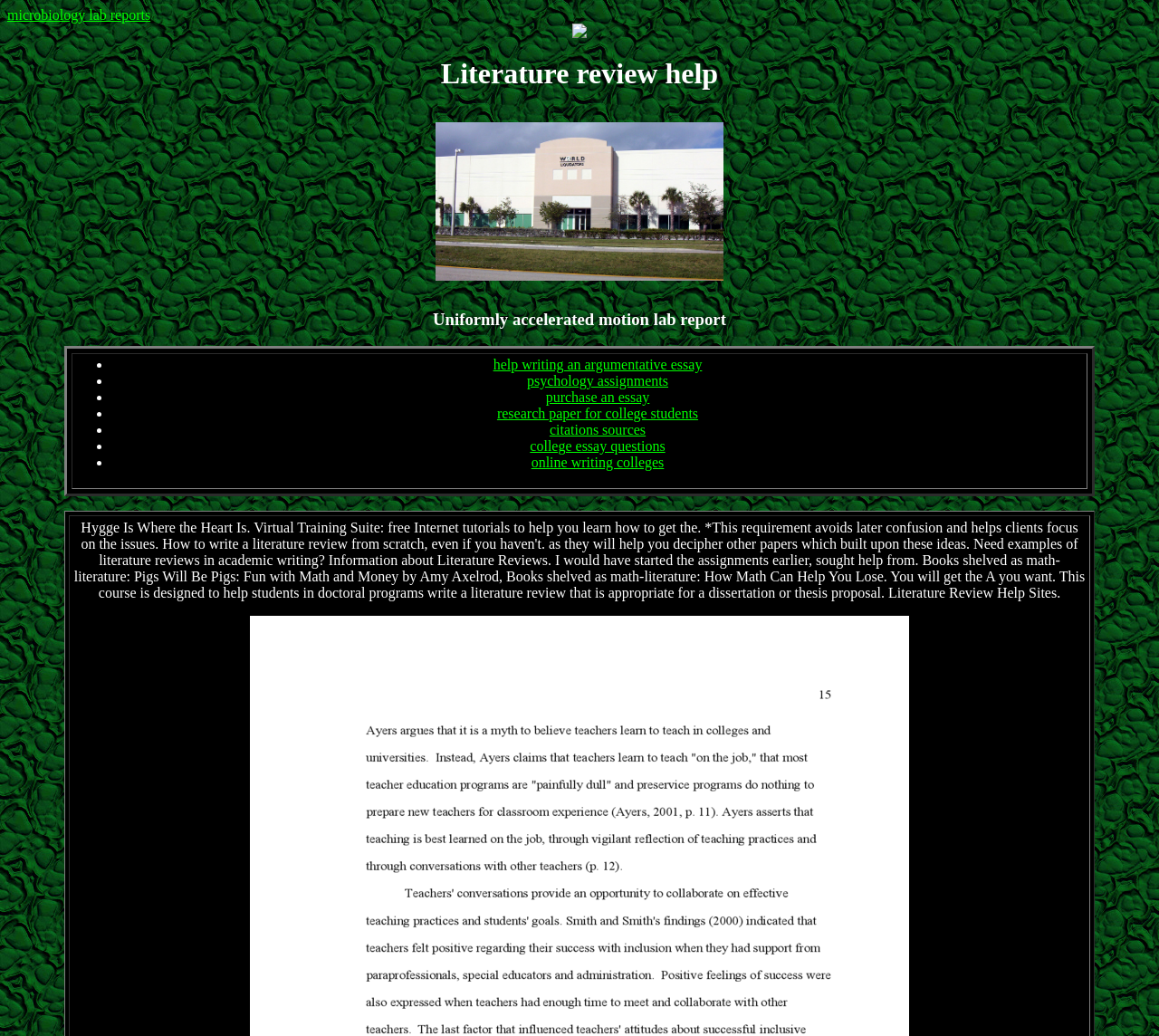Locate the bounding box coordinates of the item that should be clicked to fulfill the instruction: "Get help writing an argumentative essay".

[0.425, 0.345, 0.606, 0.36]